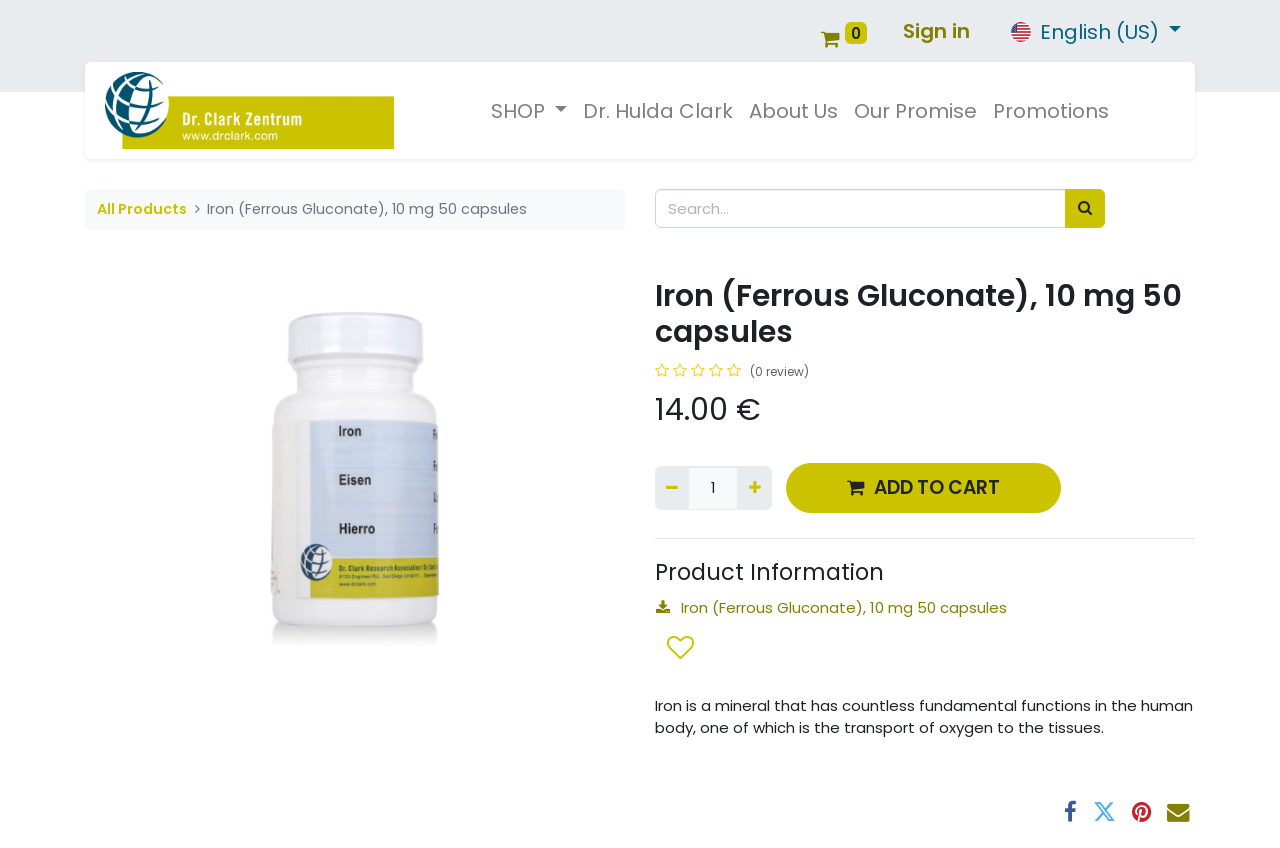Identify the bounding box of the HTML element described here: "Sign in". Provide the coordinates as four float numbers between 0 and 1: [left, top, right, bottom].

[0.693, 0.009, 0.77, 0.064]